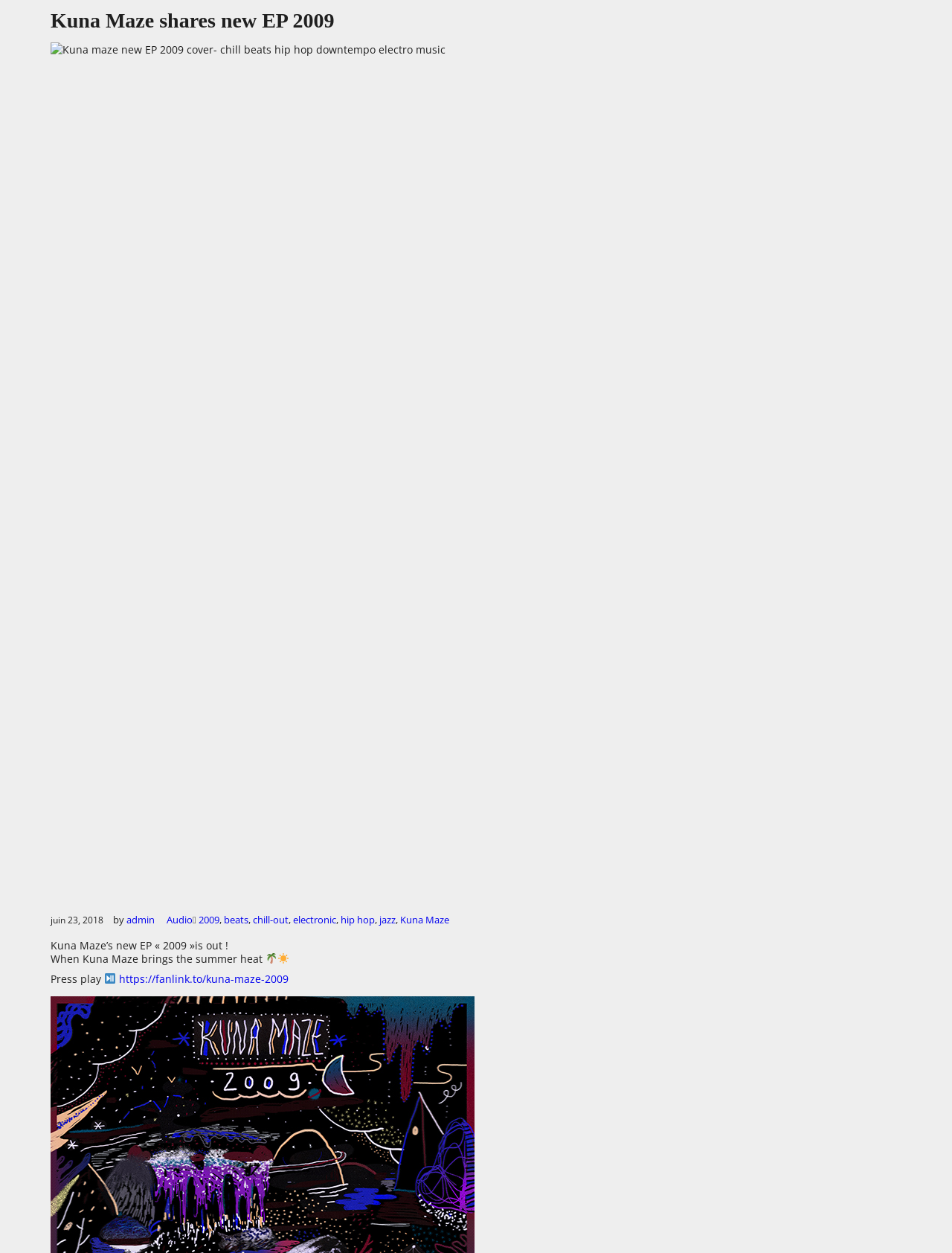For the element described, predict the bounding box coordinates as (top-left x, top-left y, bottom-right x, bottom-right y). All values should be between 0 and 1. Element description: Kuna Maze

[0.42, 0.728, 0.472, 0.739]